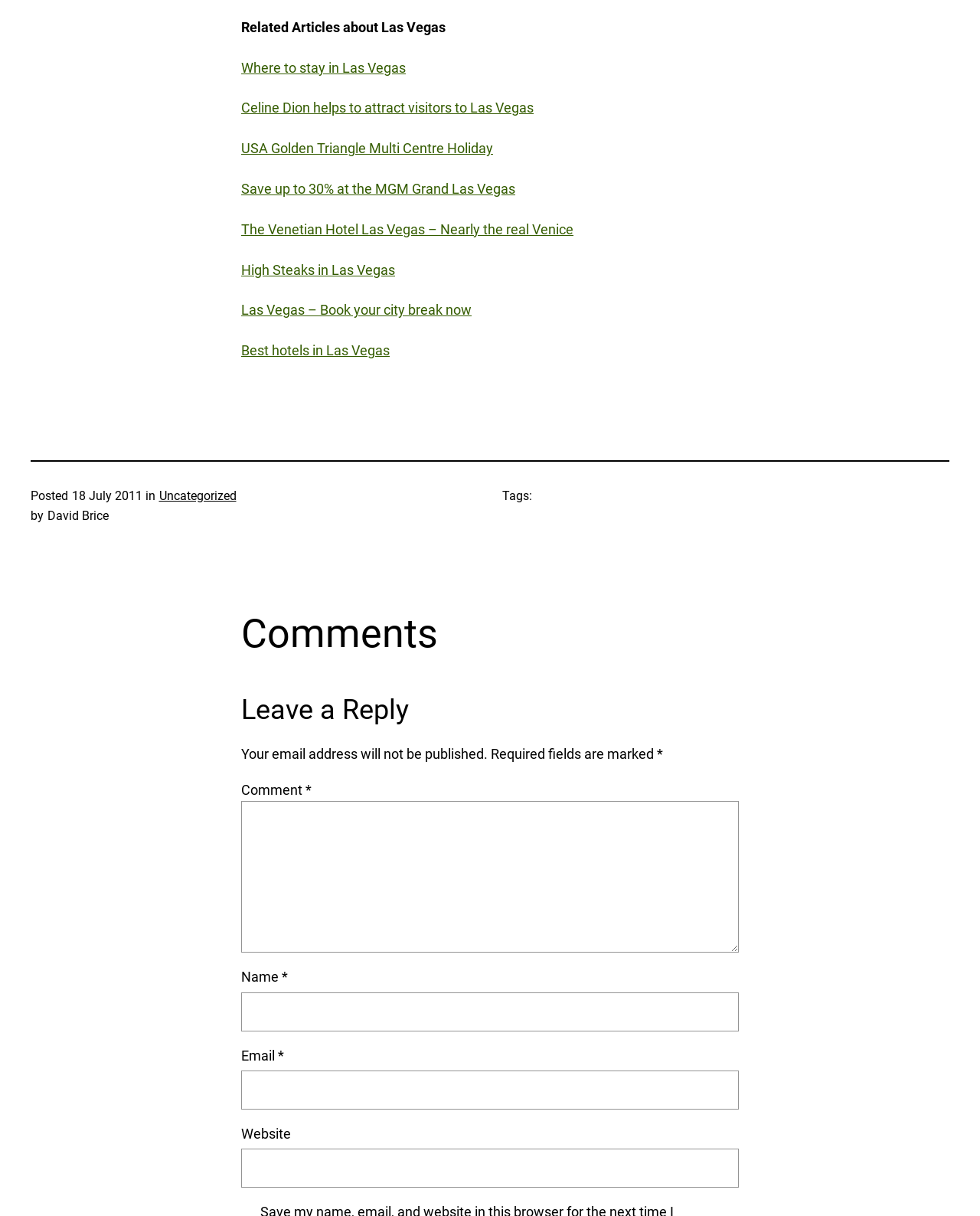Provide the bounding box coordinates of the section that needs to be clicked to accomplish the following instruction: "Click on 'Celine Dion helps to attract visitors to Las Vegas'."

[0.246, 0.082, 0.545, 0.095]